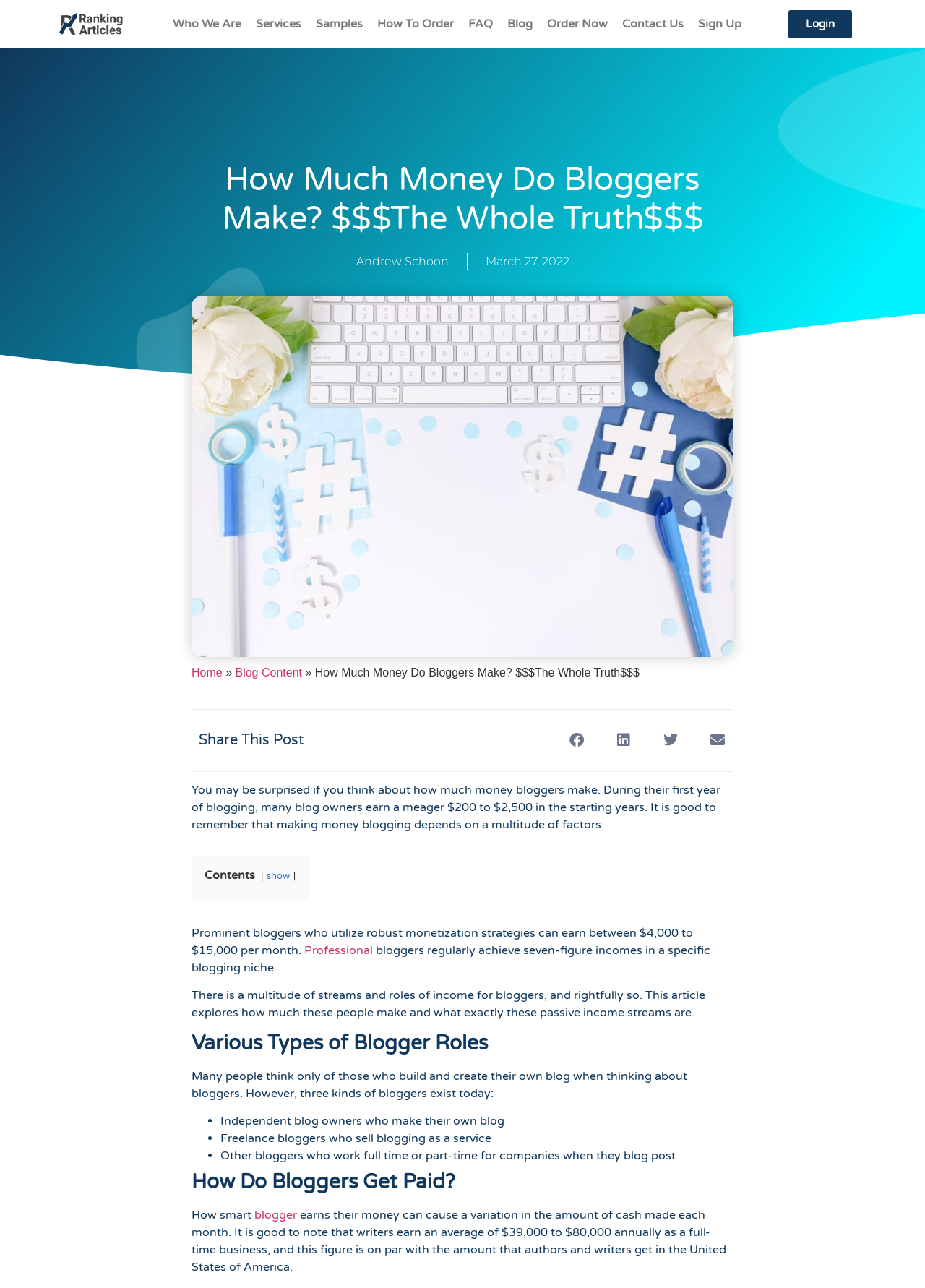Give a concise answer using one word or a phrase to the following question:
What is the purpose of the 'Share This Post' section?

To share the post on social media